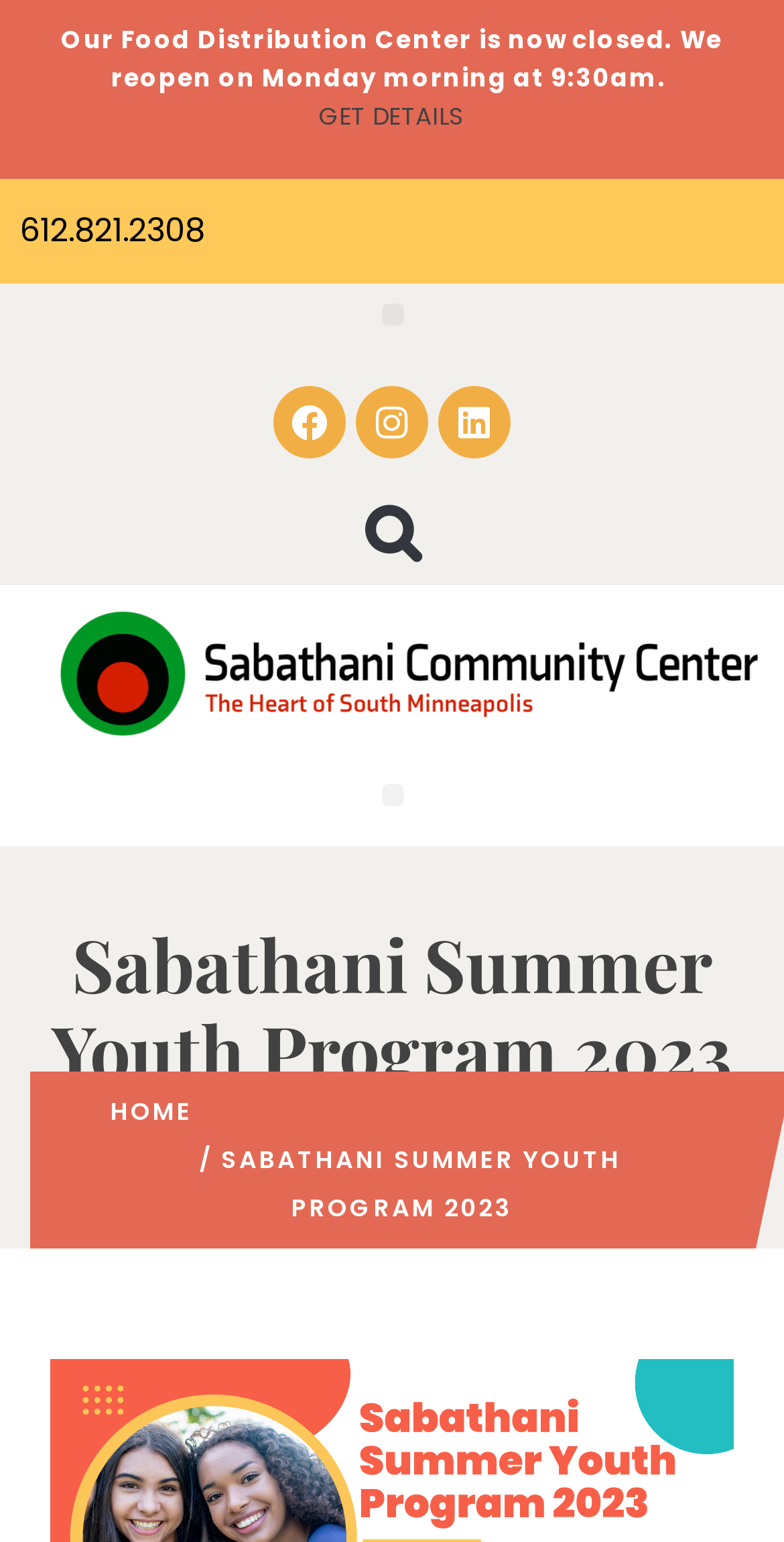Identify the bounding box coordinates of the element that should be clicked to fulfill this task: "search for something". The coordinates should be provided as four float numbers between 0 and 1, i.e., [left, top, right, bottom].

[0.026, 0.323, 0.974, 0.367]